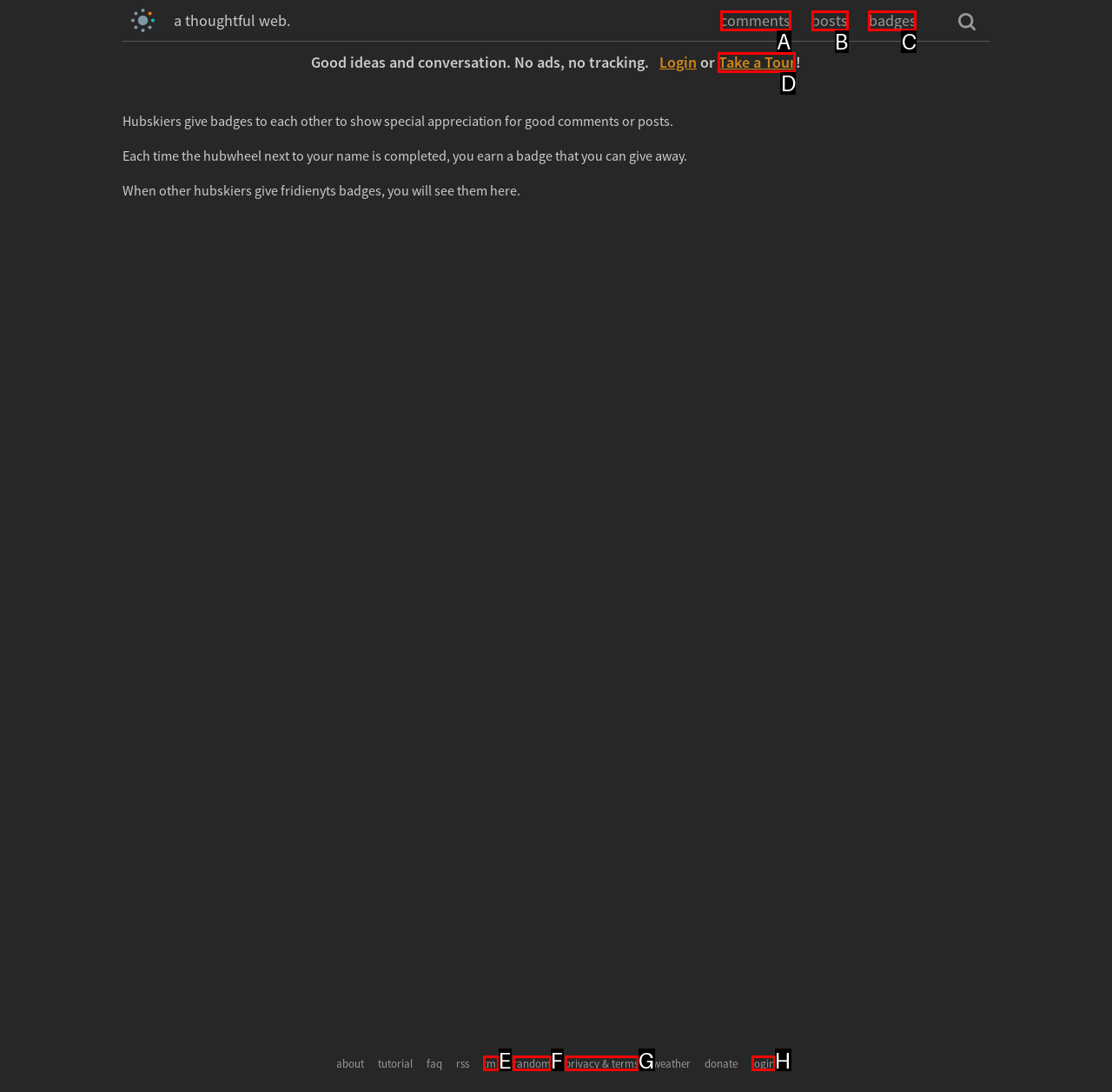To complete the instruction: Click on EDUCATION, which HTML element should be clicked?
Respond with the option's letter from the provided choices.

None